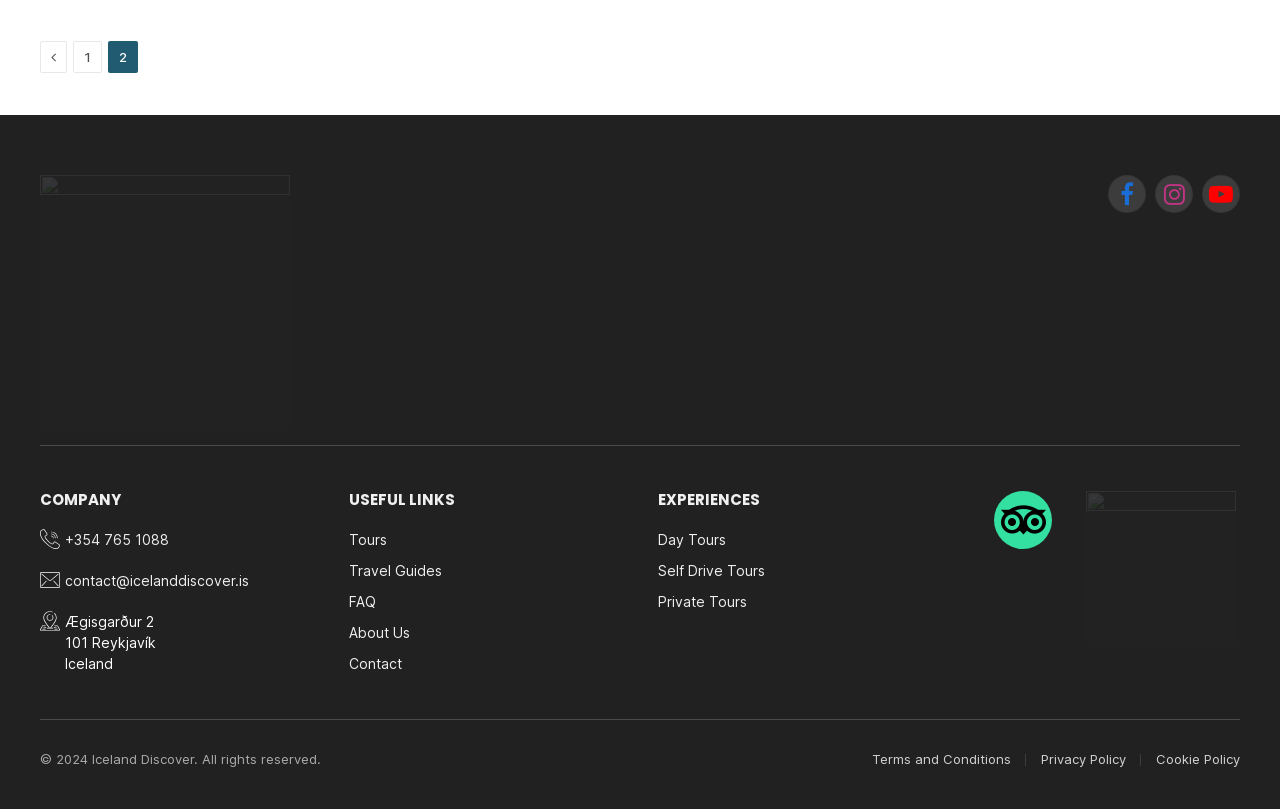Identify the bounding box for the described UI element. Provide the coordinates in (top-left x, top-left y, bottom-right x, bottom-right y) format with values ranging from 0 to 1: Previous

[0.031, 0.05, 0.052, 0.09]